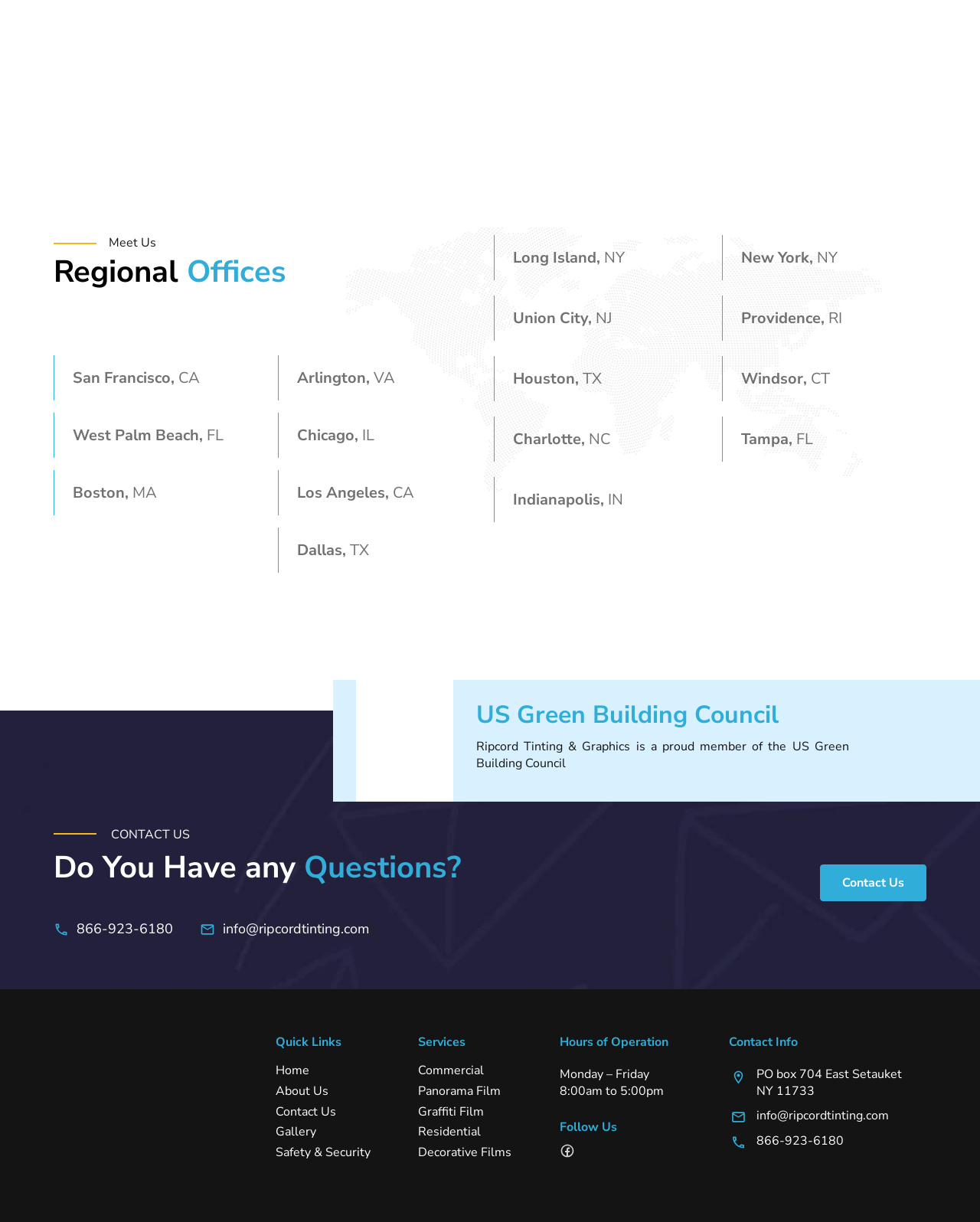Determine the bounding box coordinates of the region I should click to achieve the following instruction: "View the 'Gallery' page". Ensure the bounding box coordinates are four float numbers between 0 and 1, i.e., [left, top, right, bottom].

[0.281, 0.9, 0.411, 0.913]